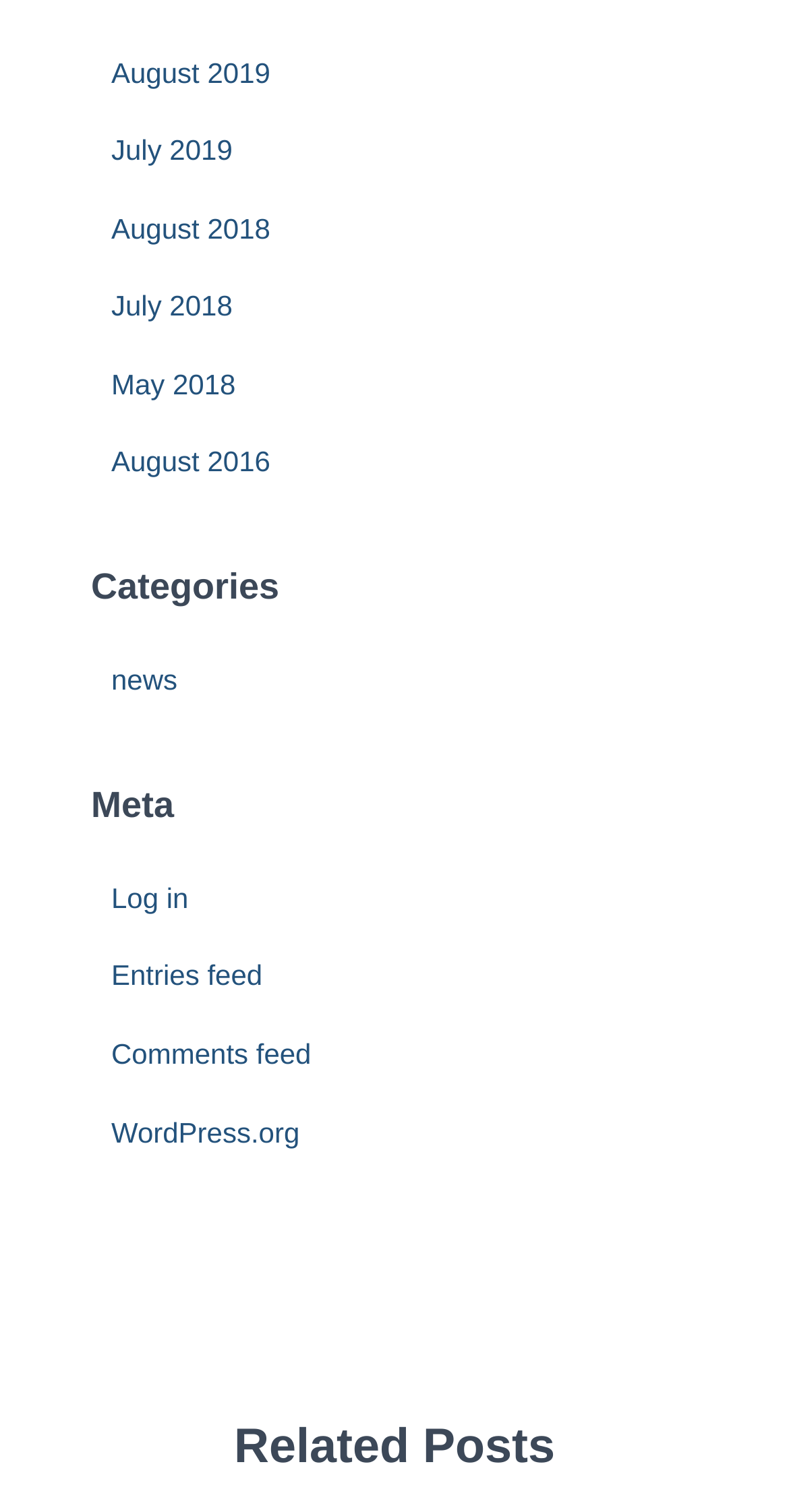Please answer the following question using a single word or phrase: How many links are there under 'Categories'?

6